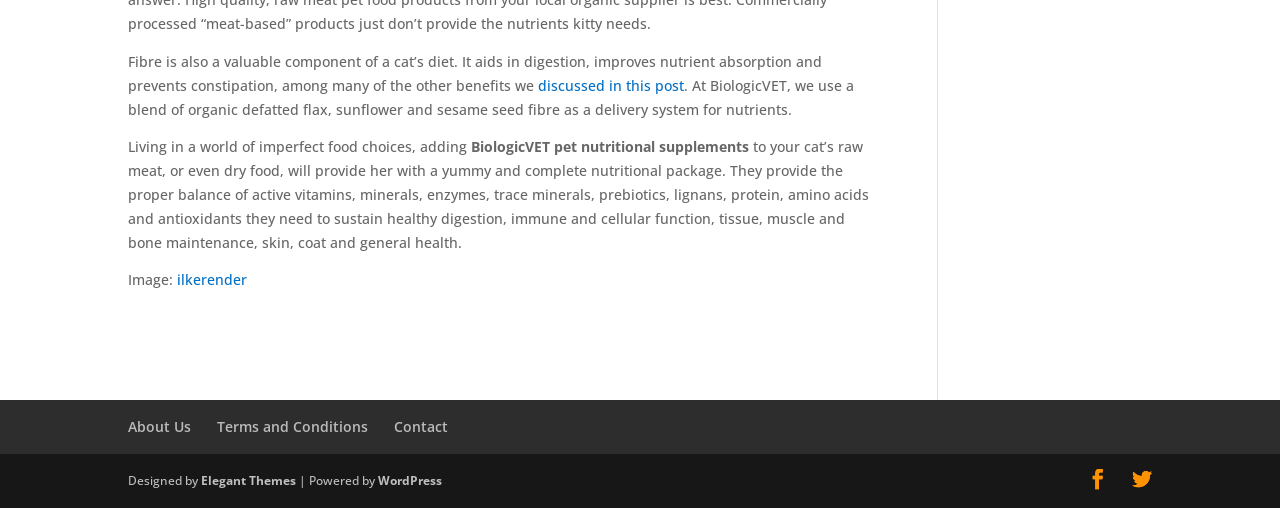Can you find the bounding box coordinates for the element that needs to be clicked to execute this instruction: "contact the website owner"? The coordinates should be given as four float numbers between 0 and 1, i.e., [left, top, right, bottom].

[0.308, 0.821, 0.35, 0.859]